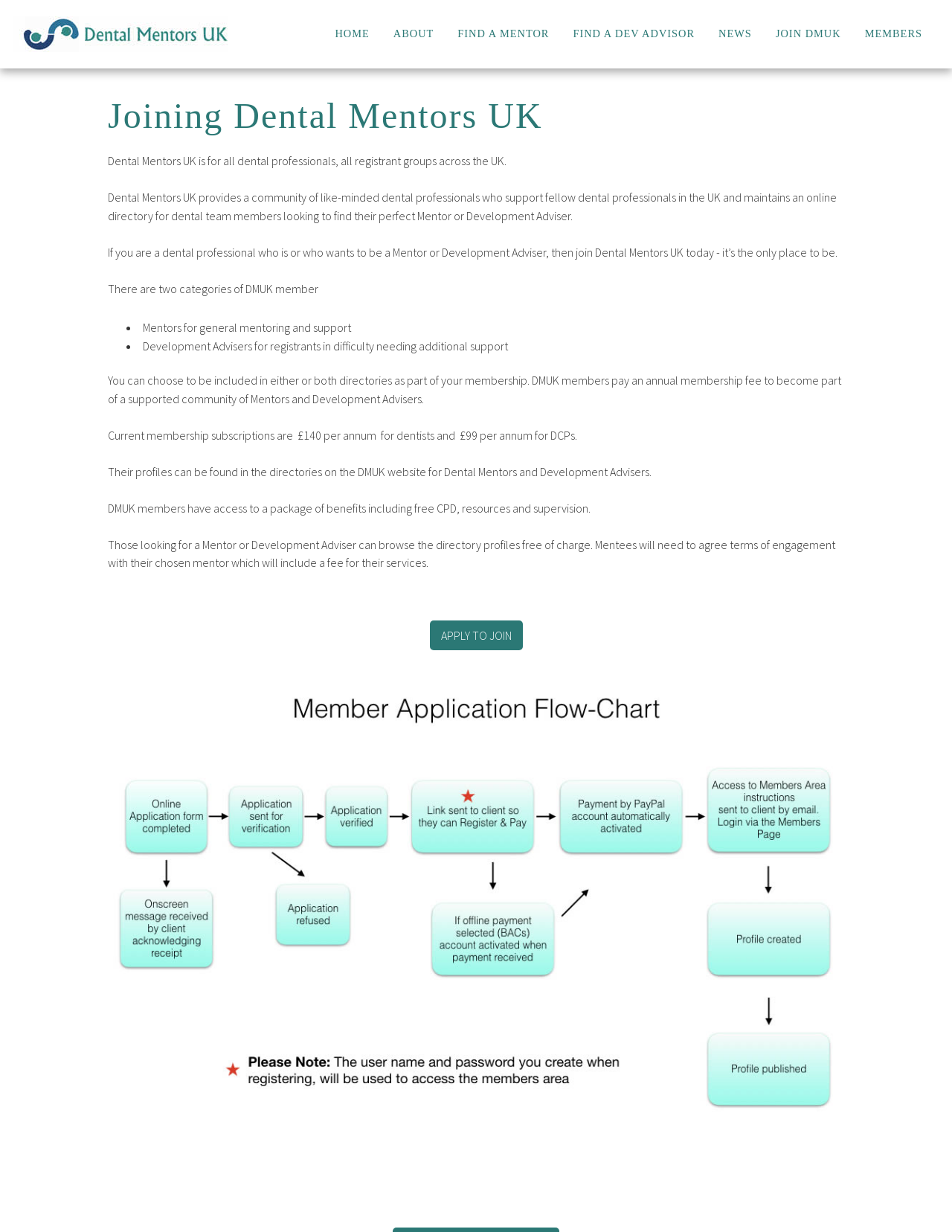Give a short answer using one word or phrase for the question:
How much does a dentist pay for annual membership?

£140 per annum